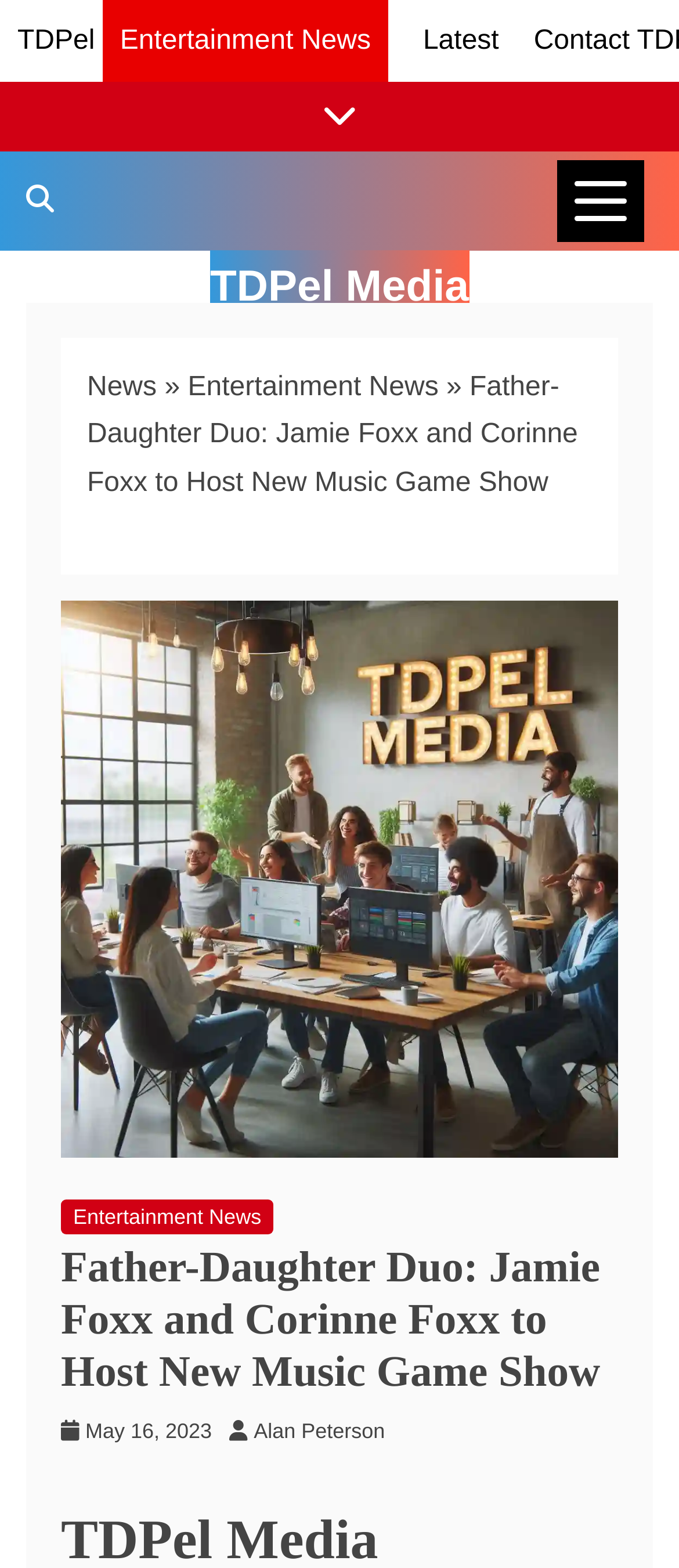Indicate the bounding box coordinates of the element that must be clicked to execute the instruction: "Check the article published date". The coordinates should be given as four float numbers between 0 and 1, i.e., [left, top, right, bottom].

[0.126, 0.905, 0.312, 0.921]